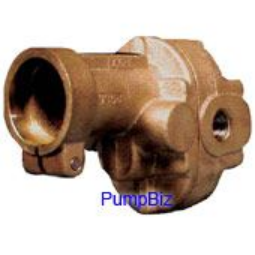Detail every aspect of the image in your caption.

This image features a bronze gear pump designed for various industrial applications. The pump showcases a robust design, ideal for handling low-pressure saltwater wash down and recirculating tasks. The attractive bronze finish not only enhances durability but also provides excellent resistance to corrosion, making it suitable for maritime environments. The visible components suggest precision engineering, highlighting features that ensure longevity and efficiency. The image is attributed to "PumpBiz," a provider known for high-quality pumping solutions.